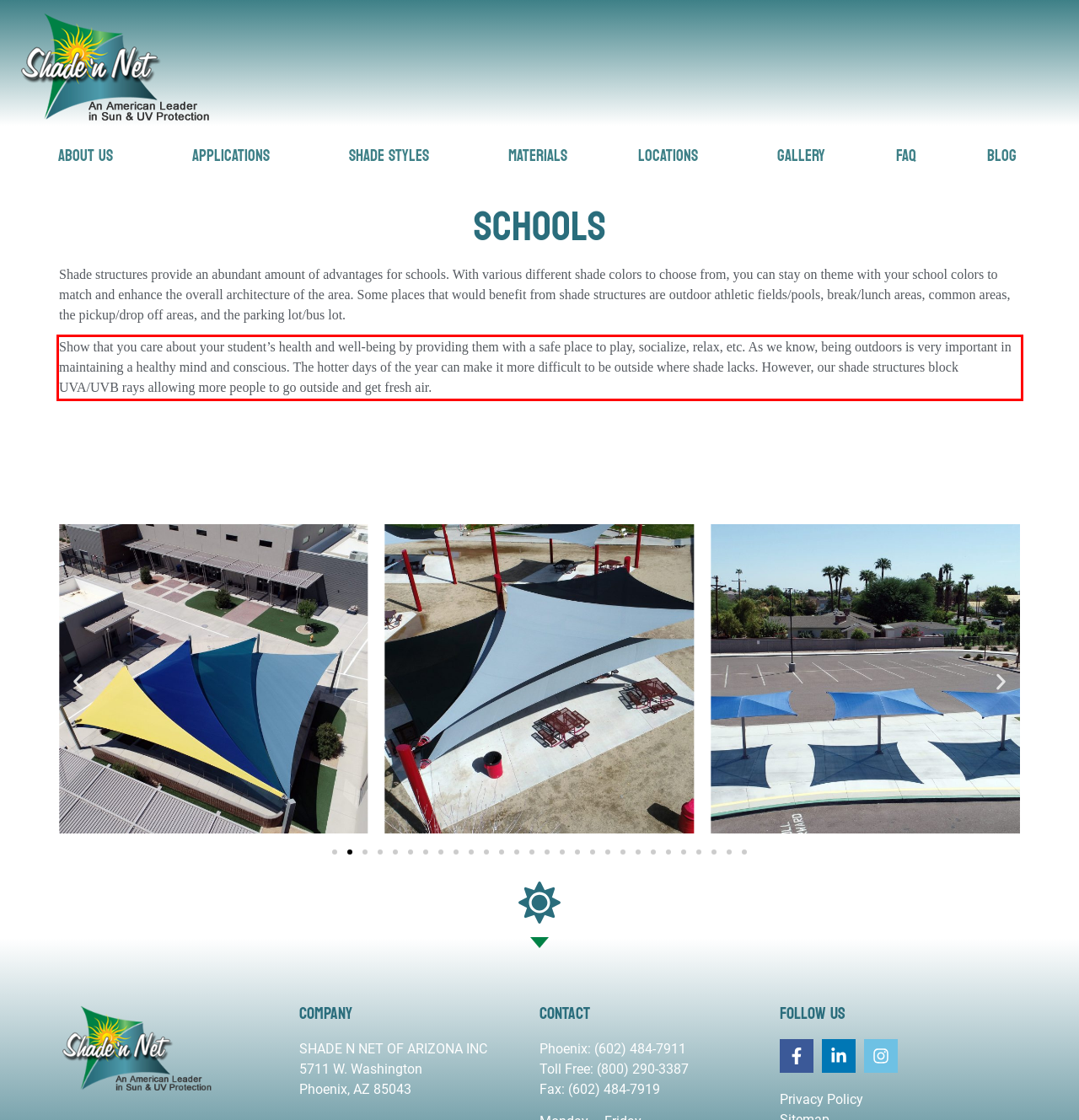Locate the red bounding box in the provided webpage screenshot and use OCR to determine the text content inside it.

Show that you care about your student’s health and well-being by providing them with a safe place to play, socialize, relax, etc. As we know, being outdoors is very important in maintaining a healthy mind and conscious. The hotter days of the year can make it more difficult to be outside where shade lacks. However, our shade structures block UVA/UVB rays allowing more people to go outside and get fresh air.